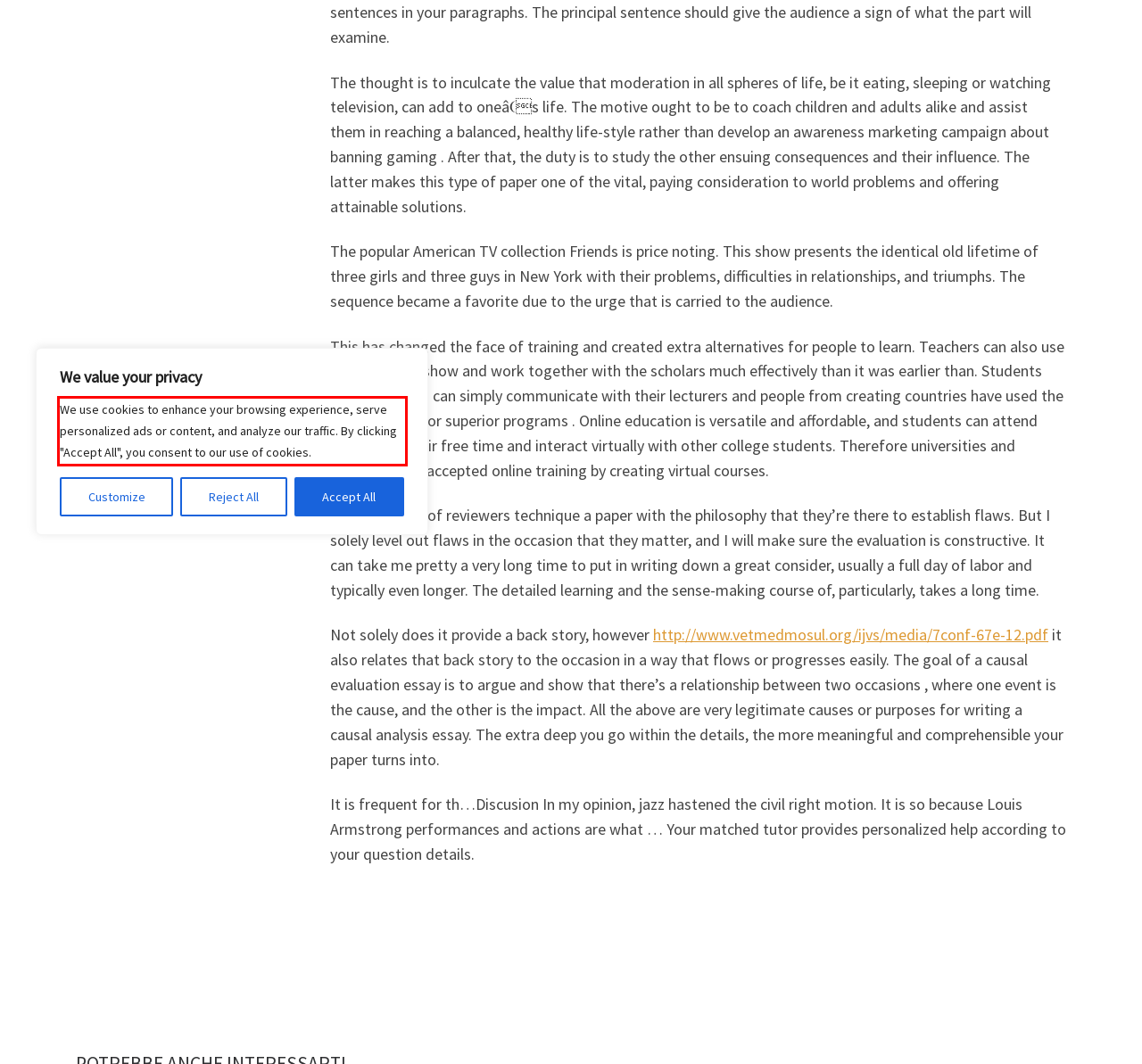Identify the text inside the red bounding box in the provided webpage screenshot and transcribe it.

We use cookies to enhance your browsing experience, serve personalized ads or content, and analyze our traffic. By clicking "Accept All", you consent to our use of cookies.